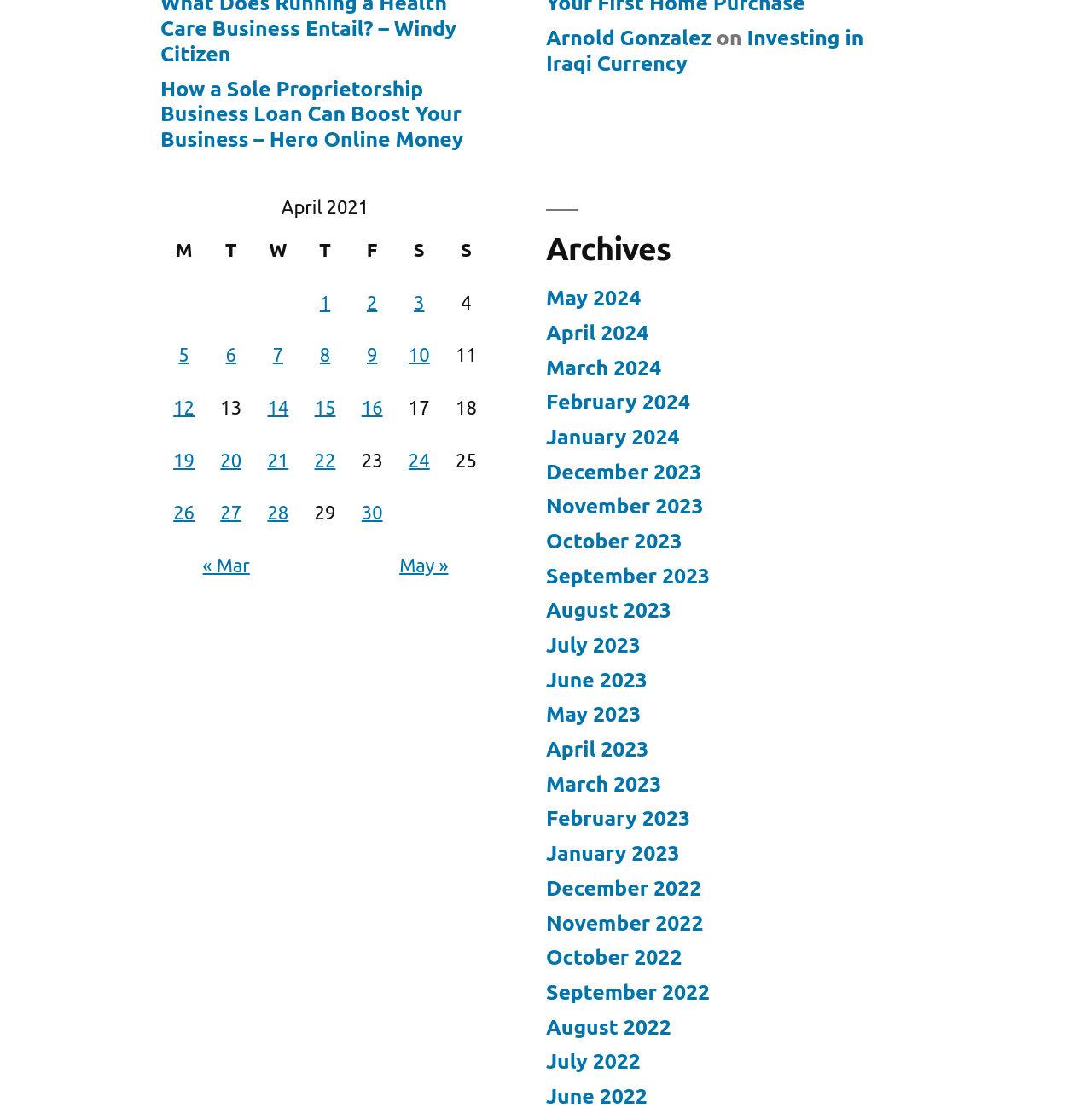What is the previous month mentioned on the page? Examine the screenshot and reply using just one word or a brief phrase.

Mar